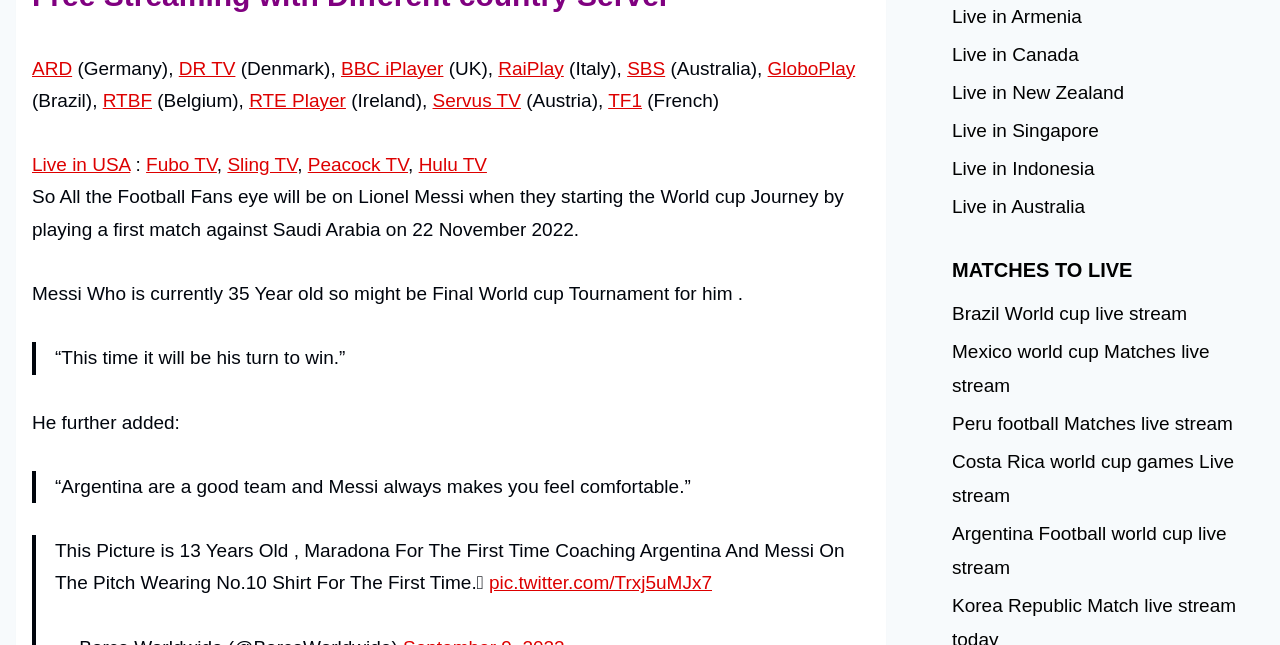Identify the bounding box coordinates of the element to click to follow this instruction: 'Click on the link to watch Live in USA'. Ensure the coordinates are four float values between 0 and 1, provided as [left, top, right, bottom].

[0.025, 0.239, 0.102, 0.271]